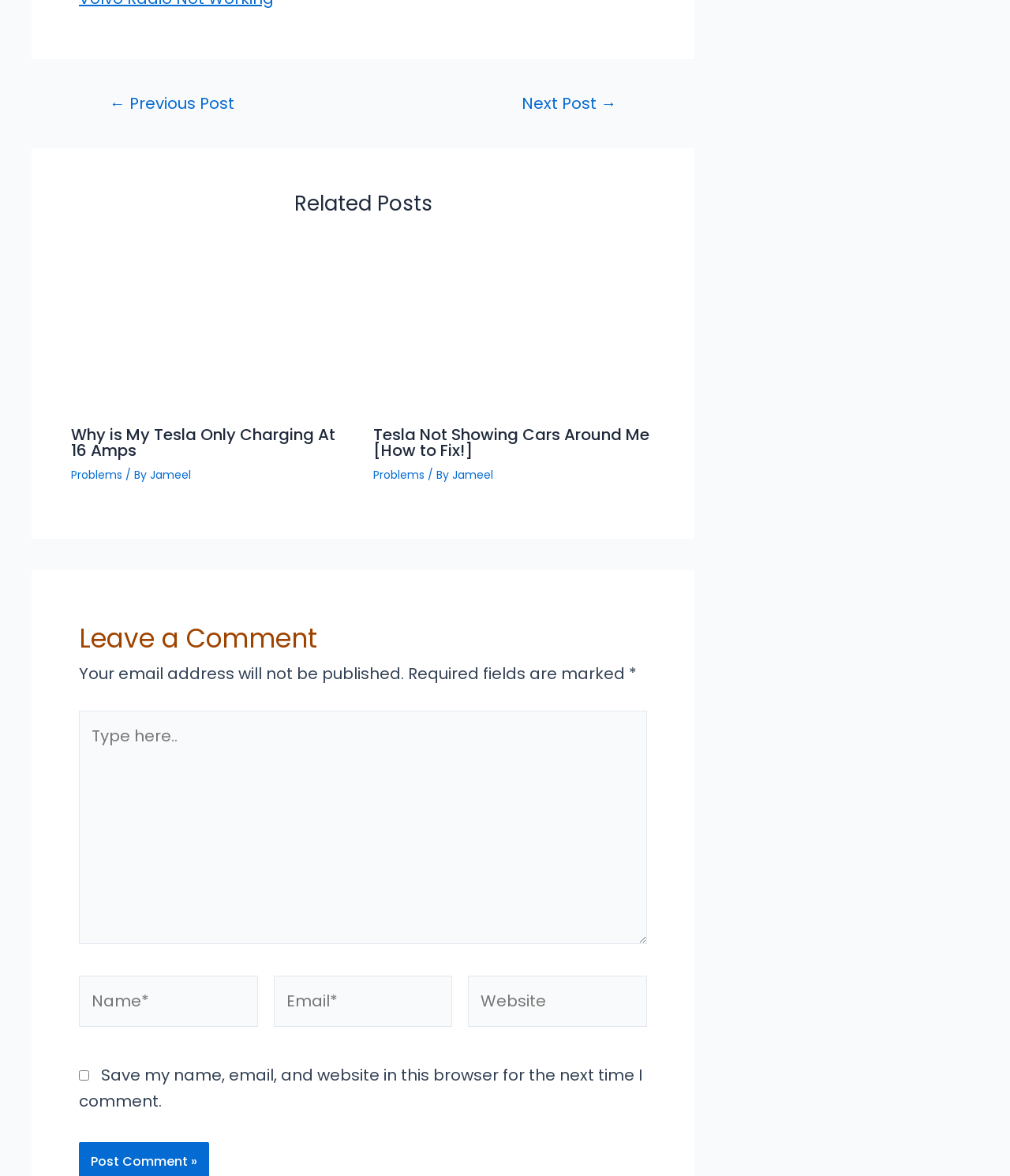Answer briefly with one word or phrase:
How many related posts are shown on the page?

2